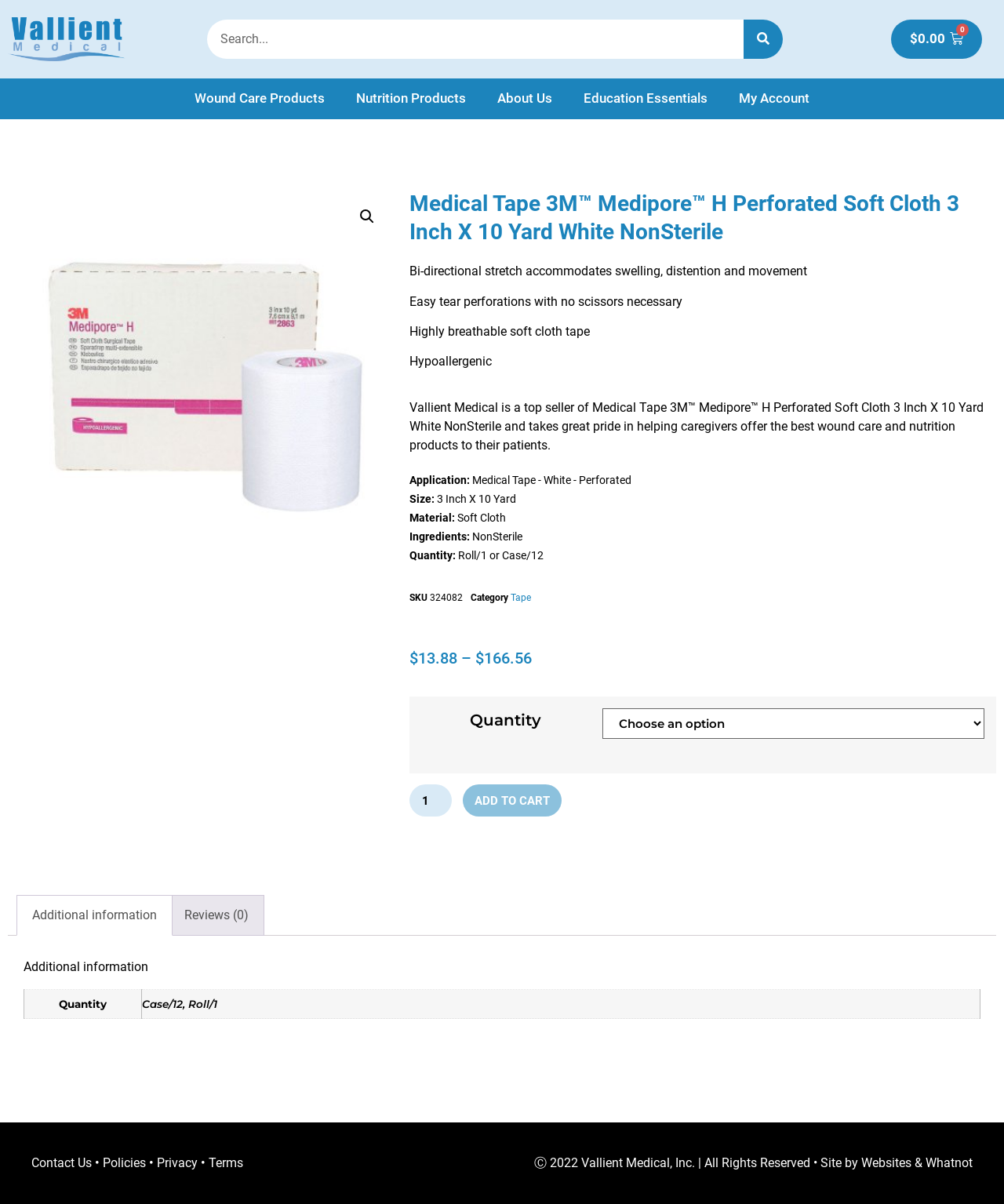What is the price range of the product?
Refer to the image and provide a one-word or short phrase answer.

$13.88 - $166.56